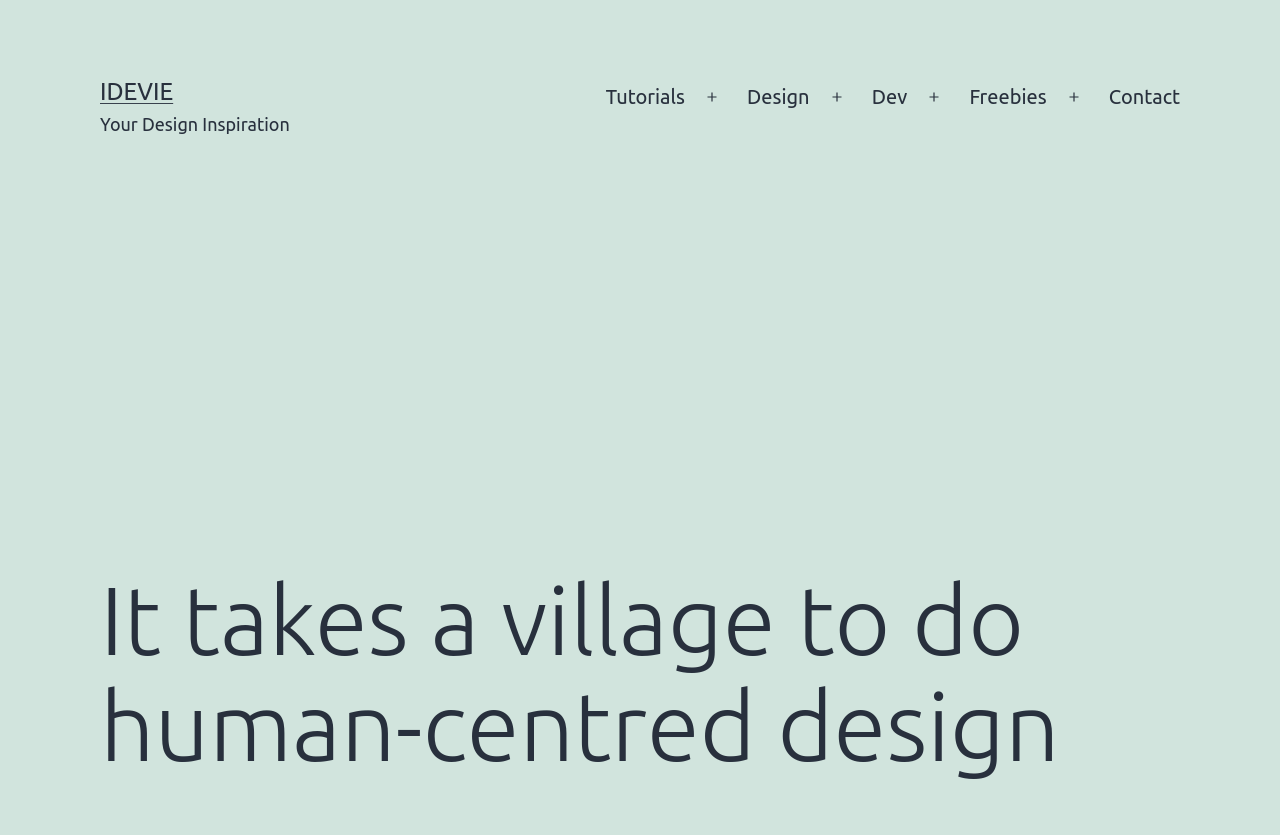Please study the image and answer the question comprehensively:
What is the purpose of the buttons in the primary menu?

I determined the answer by looking at the button elements within the primary menu, which have the description 'Open menu' and are likely used to expand or collapse the menu categories.